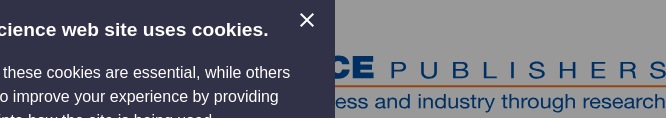Illustrate the scene in the image with a detailed description.

The image captures a notification banner from the Inderscience web platform, prominently featuring the message that the site uses cookies to enhance user experience. This message is displayed against a darker background, with a brief explanation referring to the essential role of cookies in website functionality and their contribution to improving site usage insights. The bottom portion of the image presents the Inderscience Publishers logo, which is accompanied by the phrase "linking academia, business and industry through research," highlighting the publisher's commitment to bridging the gap between educational and professional sectors.